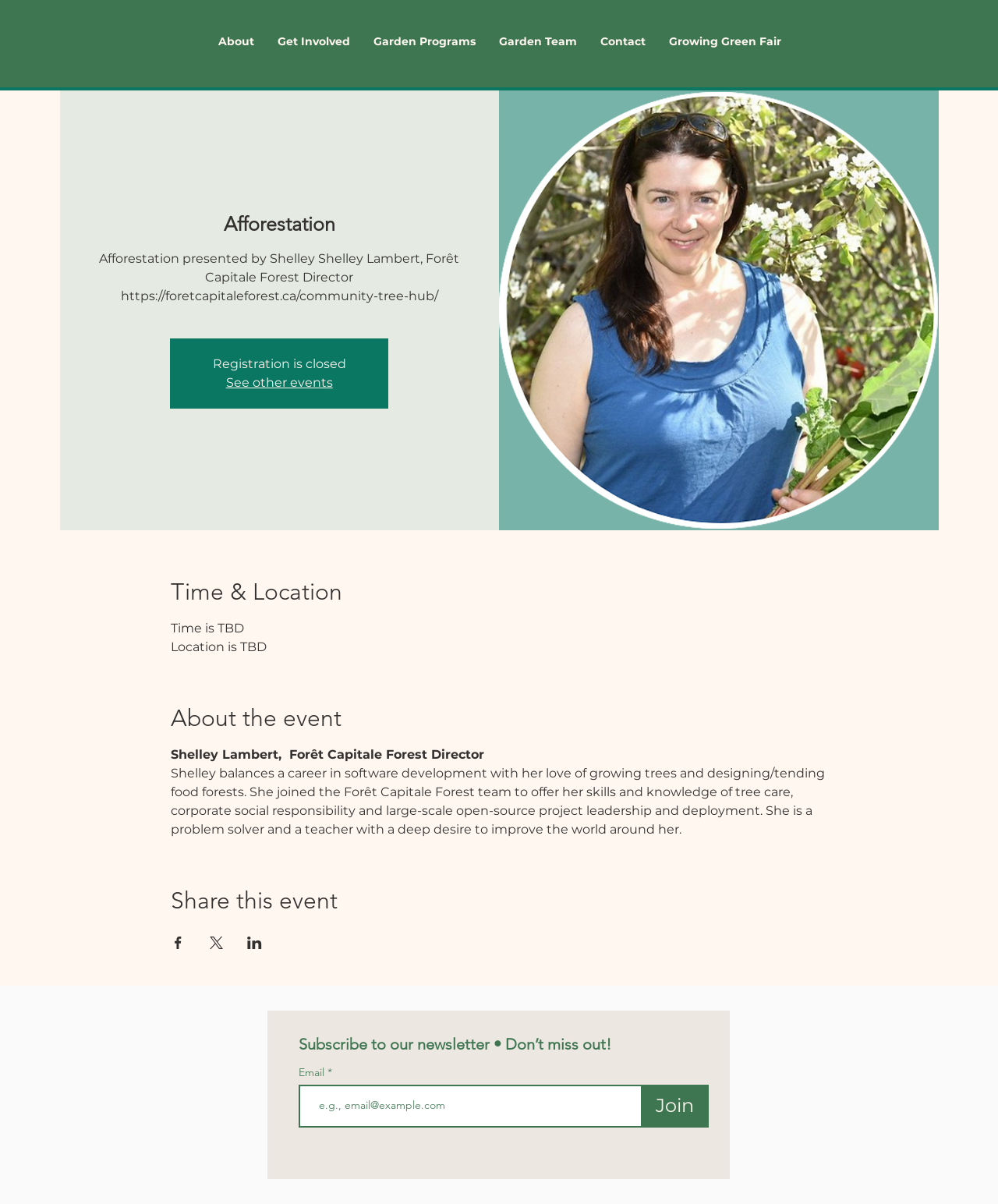Please give a concise answer to this question using a single word or phrase: 
How many social media platforms can the event be shared on?

3